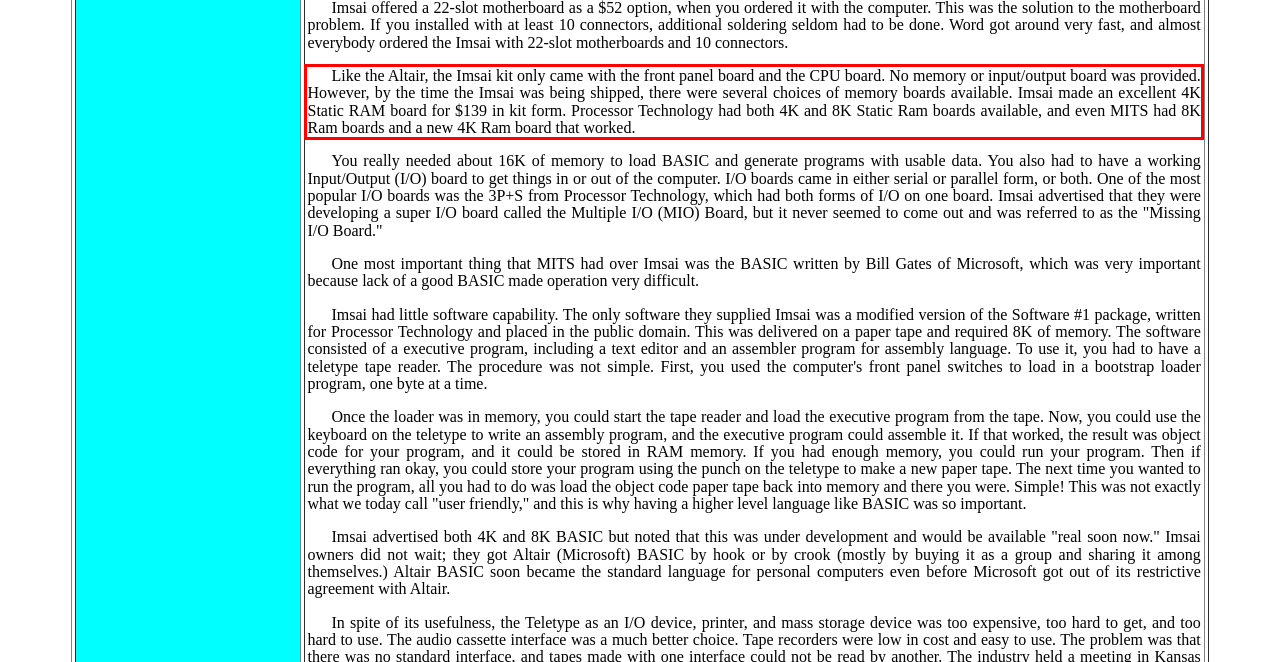You are given a screenshot showing a webpage with a red bounding box. Perform OCR to capture the text within the red bounding box.

Like the Altair, the Imsai kit only came with the front panel board and the CPU board. No memory or input/output board was provided. However, by the time the Imsai was being shipped, there were several choices of memory boards available. Imsai made an excellent 4K Static RAM board for $139 in kit form. Processor Technology had both 4K and 8K Static Ram boards available, and even MITS had 8K Ram boards and a new 4K Ram board that worked.